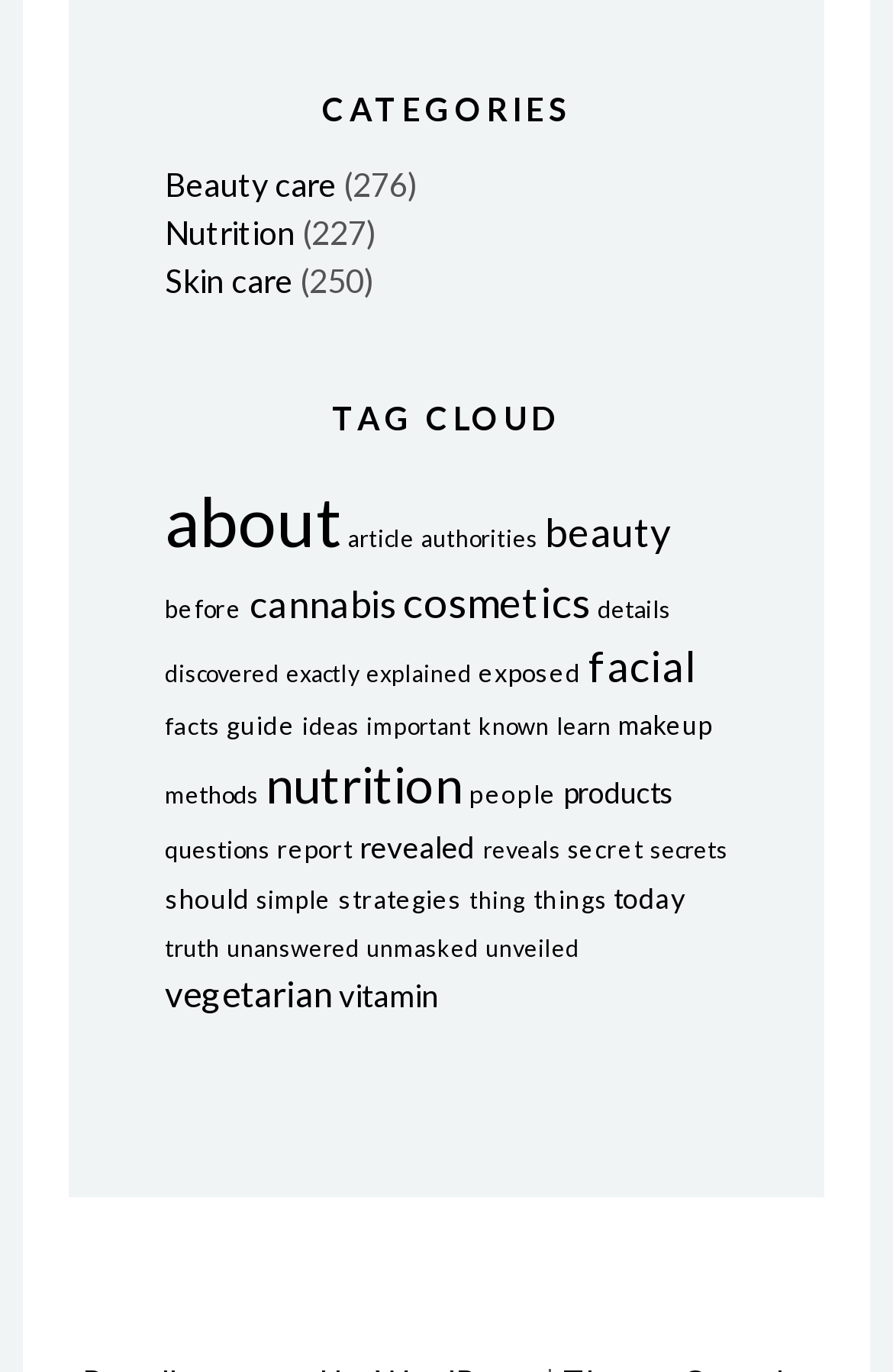Identify the coordinates of the bounding box for the element that must be clicked to accomplish the instruction: "Explore the 'TAG CLOUD' section".

[0.185, 0.28, 0.815, 0.33]